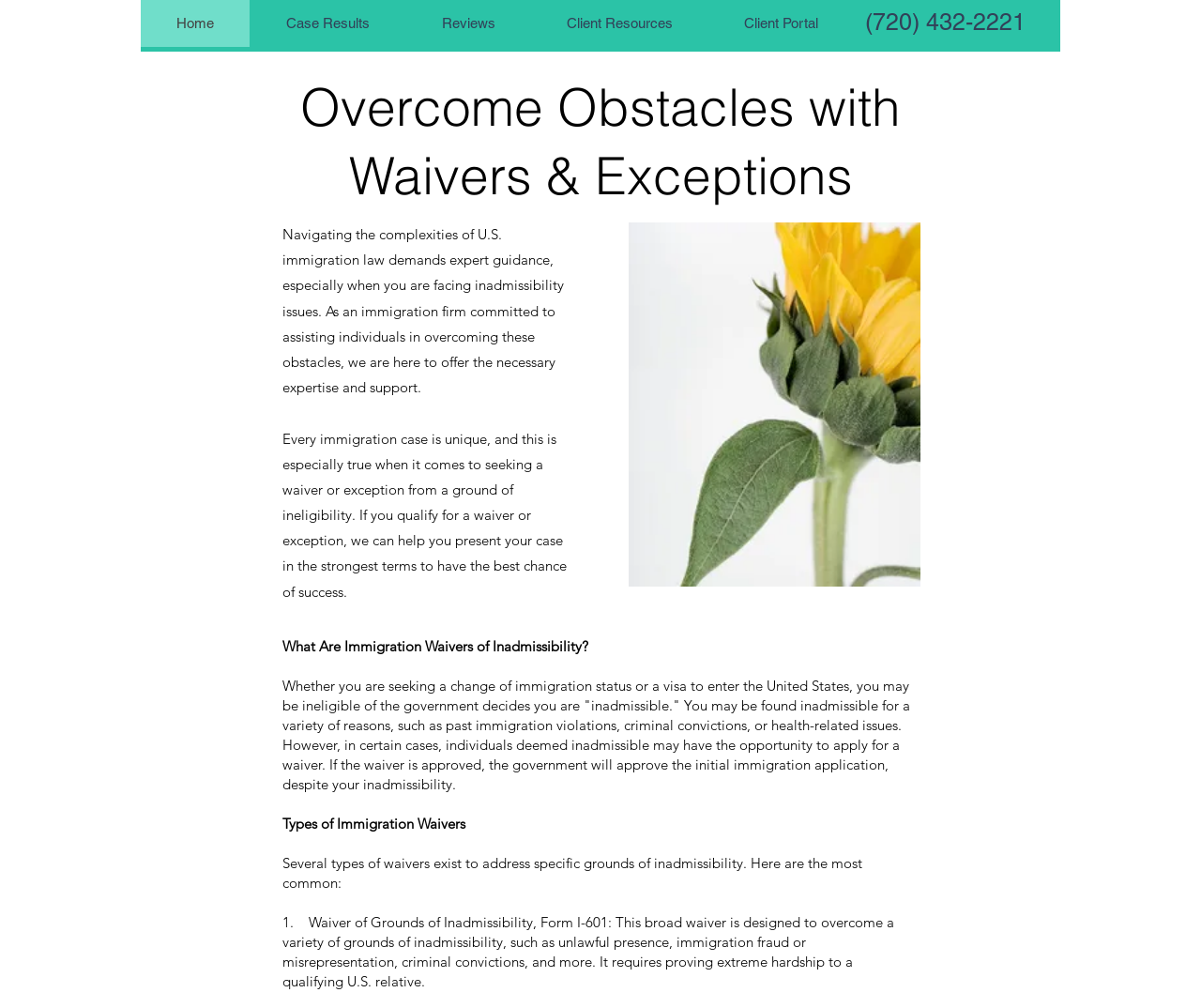Produce a meticulous description of the webpage.

The webpage is about Access Immigration and Attorney Katharine Rosenthal's case results. At the top, there is a navigation menu with five links: "Home", "Case Results", "Reviews", "Client Resources", and "Client Portal". 

Below the navigation menu, there is a phone number "(720) 432-2221" displayed prominently. 

The main content of the webpage is divided into sections. The first section has a heading "Overcome Obstacles with Waivers & Exceptions" and provides an introduction to navigating U.S. immigration law, specifically when facing inadmissibility issues. 

Below this introduction, there are two paragraphs of text explaining the importance of expert guidance in overcoming these obstacles and the uniqueness of every immigration case. 

To the right of these paragraphs, there is a large image of a sunflower. 

The next section has a heading "What Are Immigration Waivers of Inadmissibility?" and provides an explanation of what immigration waivers are, including the reasons for inadmissibility and the opportunity to apply for a waiver. 

Following this, there is a section with a heading "Types of Immigration Waivers" that lists the different types of waivers, including the Waiver of Grounds of Inadmissibility, Form I-601, and its requirements.